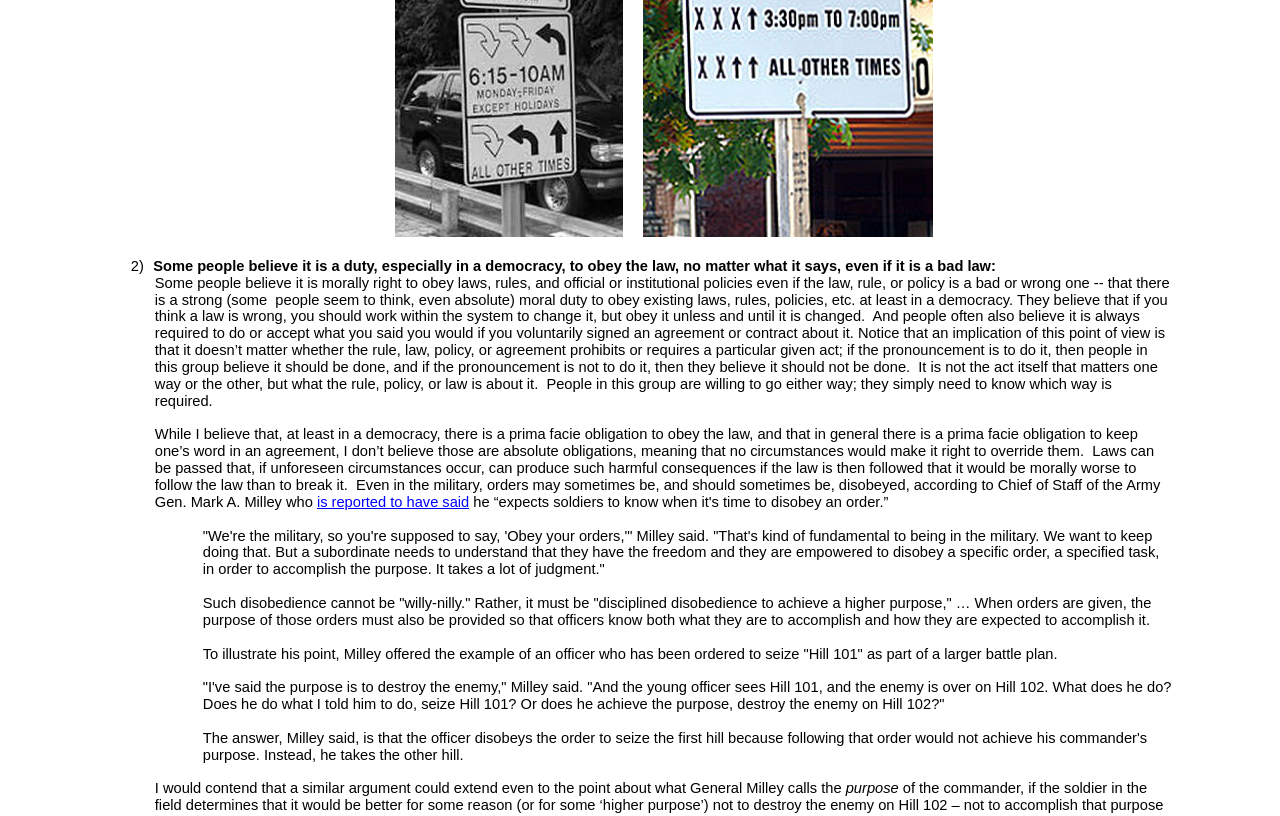What is the purpose of obeying laws and rules according to some people?
Deliver a detailed and extensive answer to the question.

According to the text, some people believe that obeying laws and rules is necessary to achieve a higher purpose, and that in certain circumstances, disobeying a specific order may be necessary to achieve that purpose.